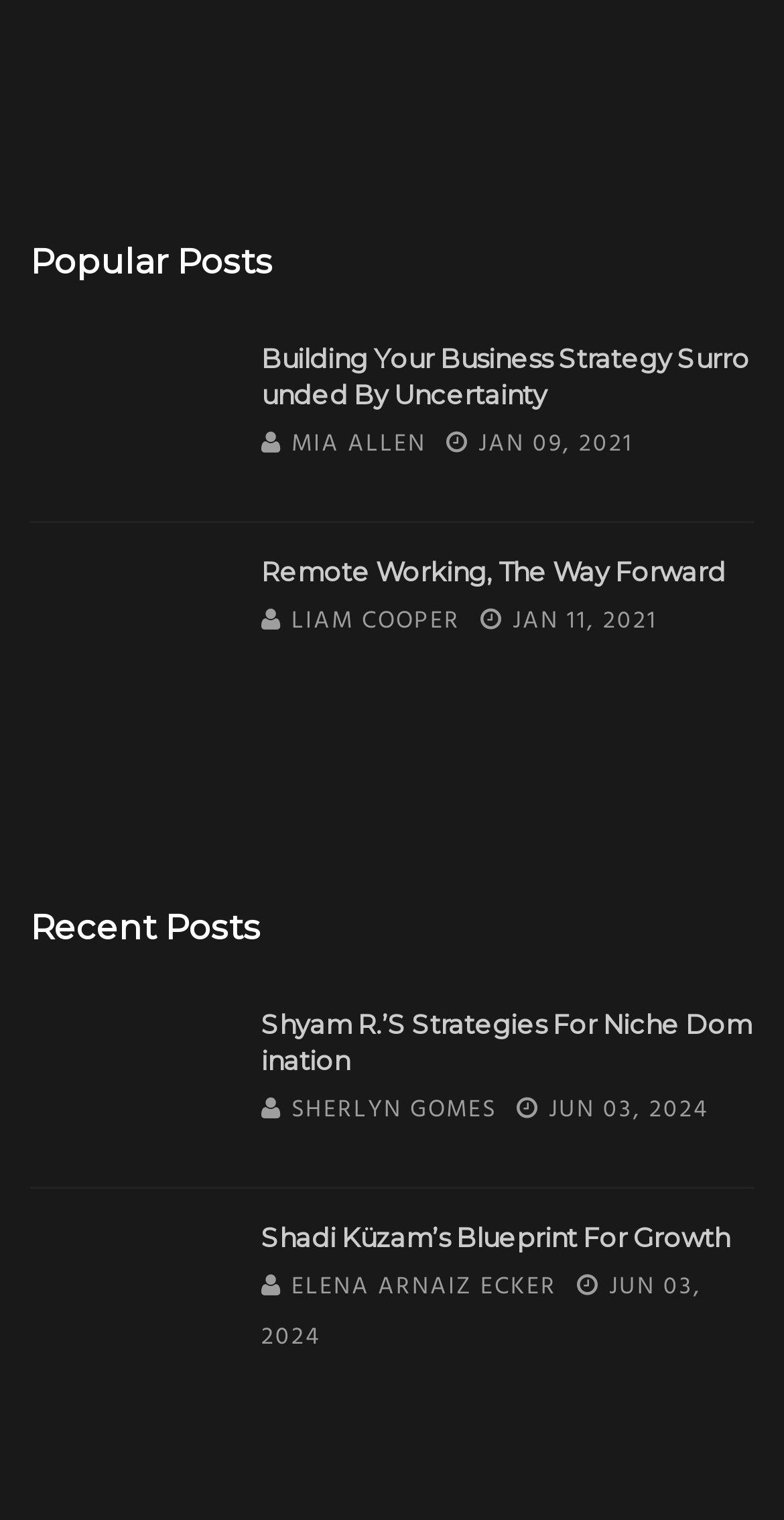Please mark the bounding box coordinates of the area that should be clicked to carry out the instruction: "View post about building business strategy".

[0.333, 0.224, 0.962, 0.271]